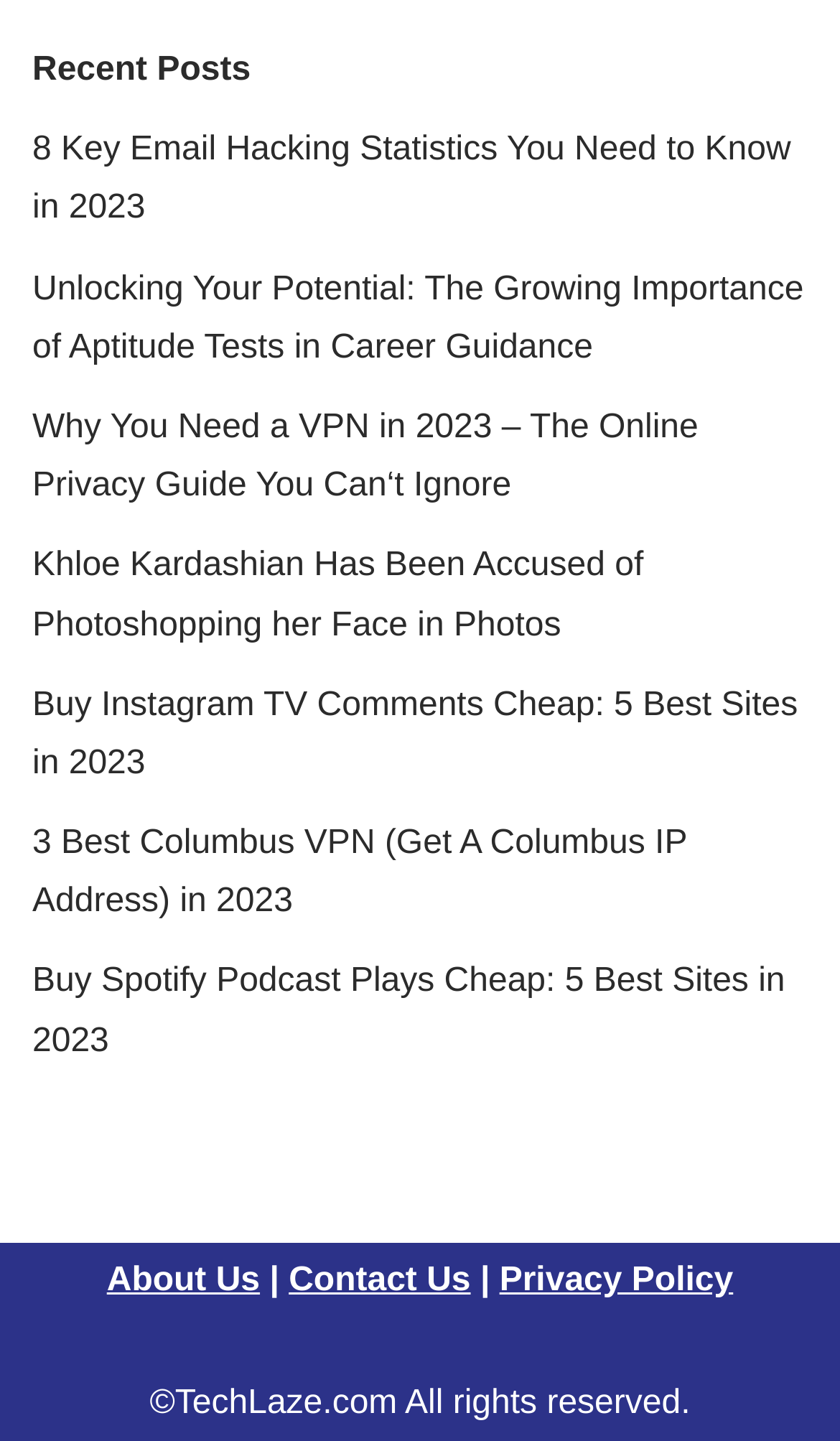Can you pinpoint the bounding box coordinates for the clickable element required for this instruction: "Read about recent posts"? The coordinates should be four float numbers between 0 and 1, i.e., [left, top, right, bottom].

[0.038, 0.036, 0.298, 0.061]